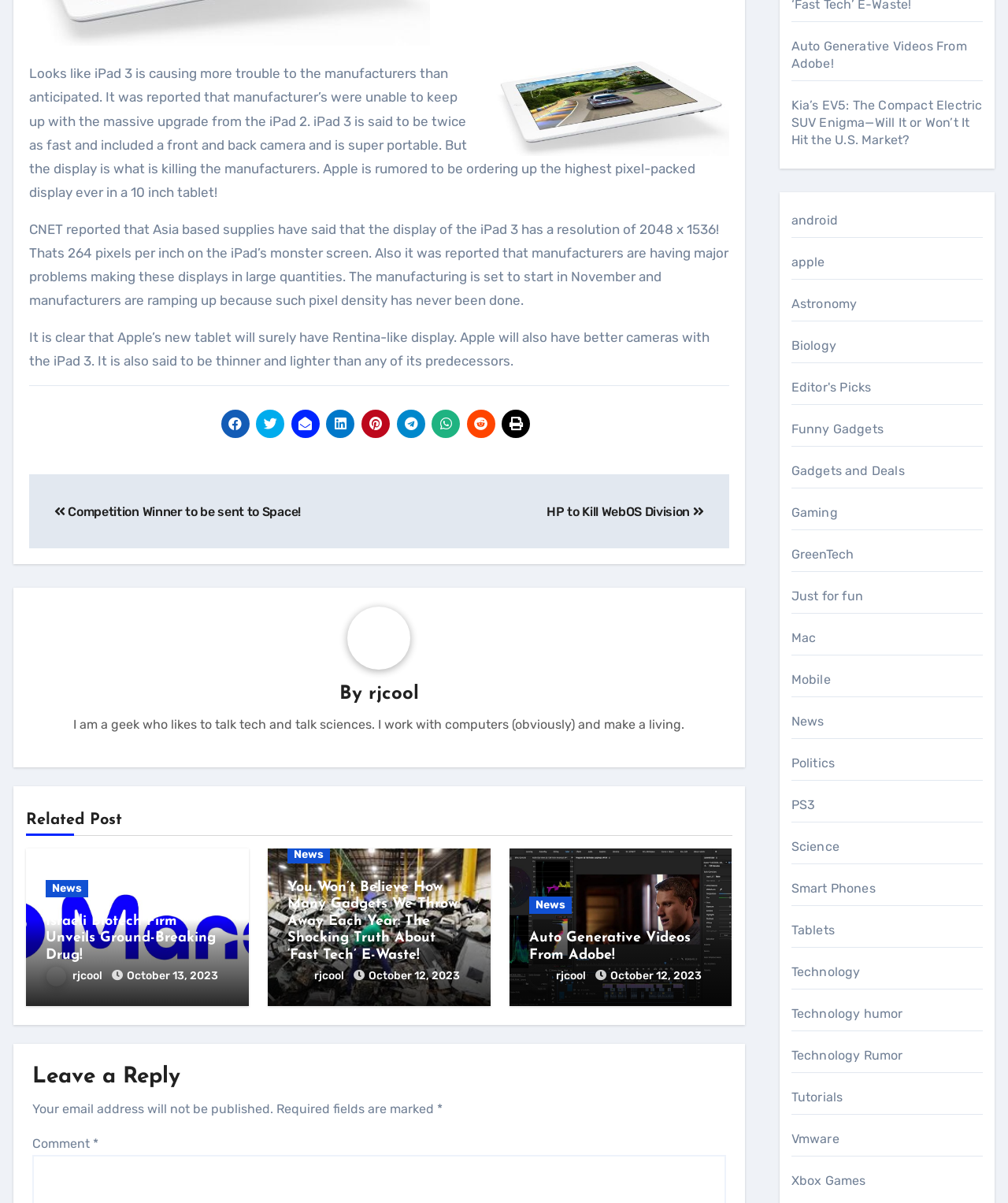Determine the bounding box coordinates for the UI element with the following description: "MILK Heart Pouch Pink". The coordinates should be four float numbers between 0 and 1, represented as [left, top, right, bottom].

None